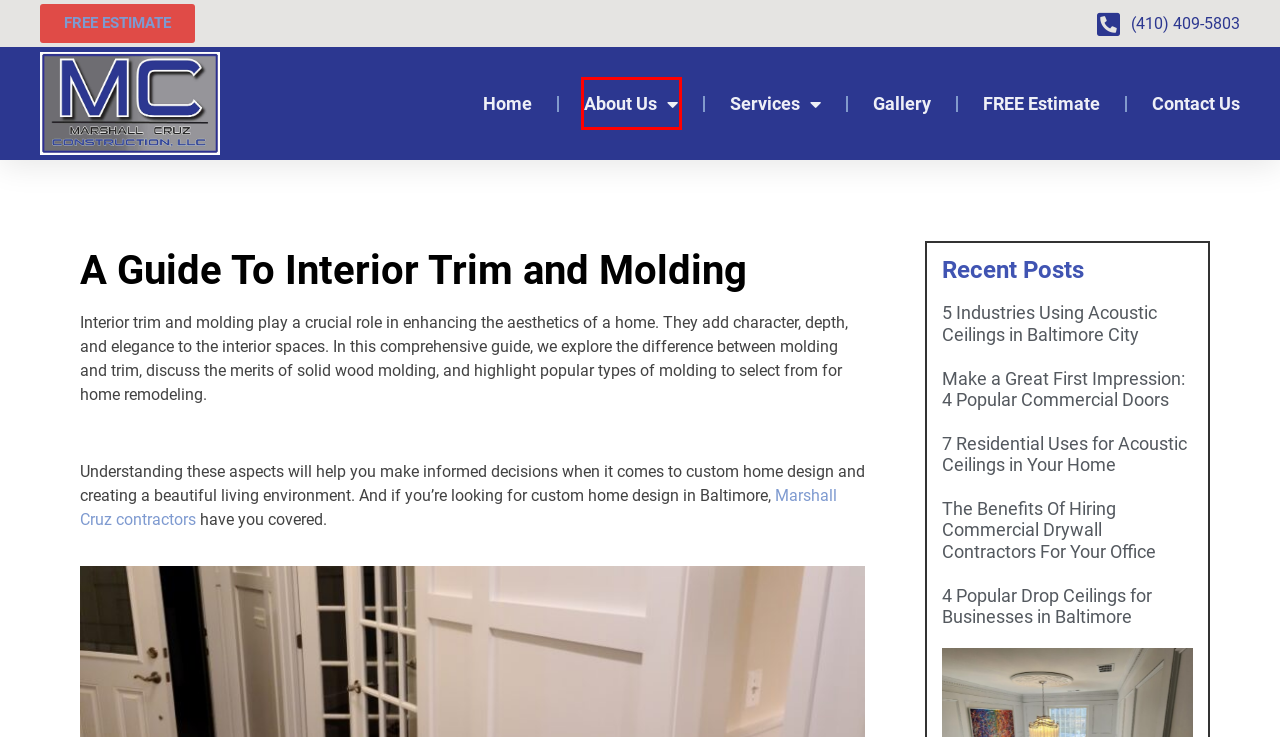You have a screenshot of a webpage, and a red bounding box highlights an element. Select the webpage description that best fits the new page after clicking the element within the bounding box. Options are:
A. About Us | Marshall Cruz Construction
B. 5 Industries Using Acoustic Ceilings in Baltimore City  | MC Construction
C. 7 Residential Uses for Acoustic Ceilings in Your Home | MC Construction
D. 4 Popular Drop Ceilings for Businesses in Baltimore  | MC Construction
E. Construction Contractors Baltimore - Local Construction Company Maryland
F. Local Construction Services in Maryland | Marshall Cruz
G. Contact Us | Marshall Cruz Construction
H. The Benefits Of Hiring Commercial Drywall Contractors For Your Office

A